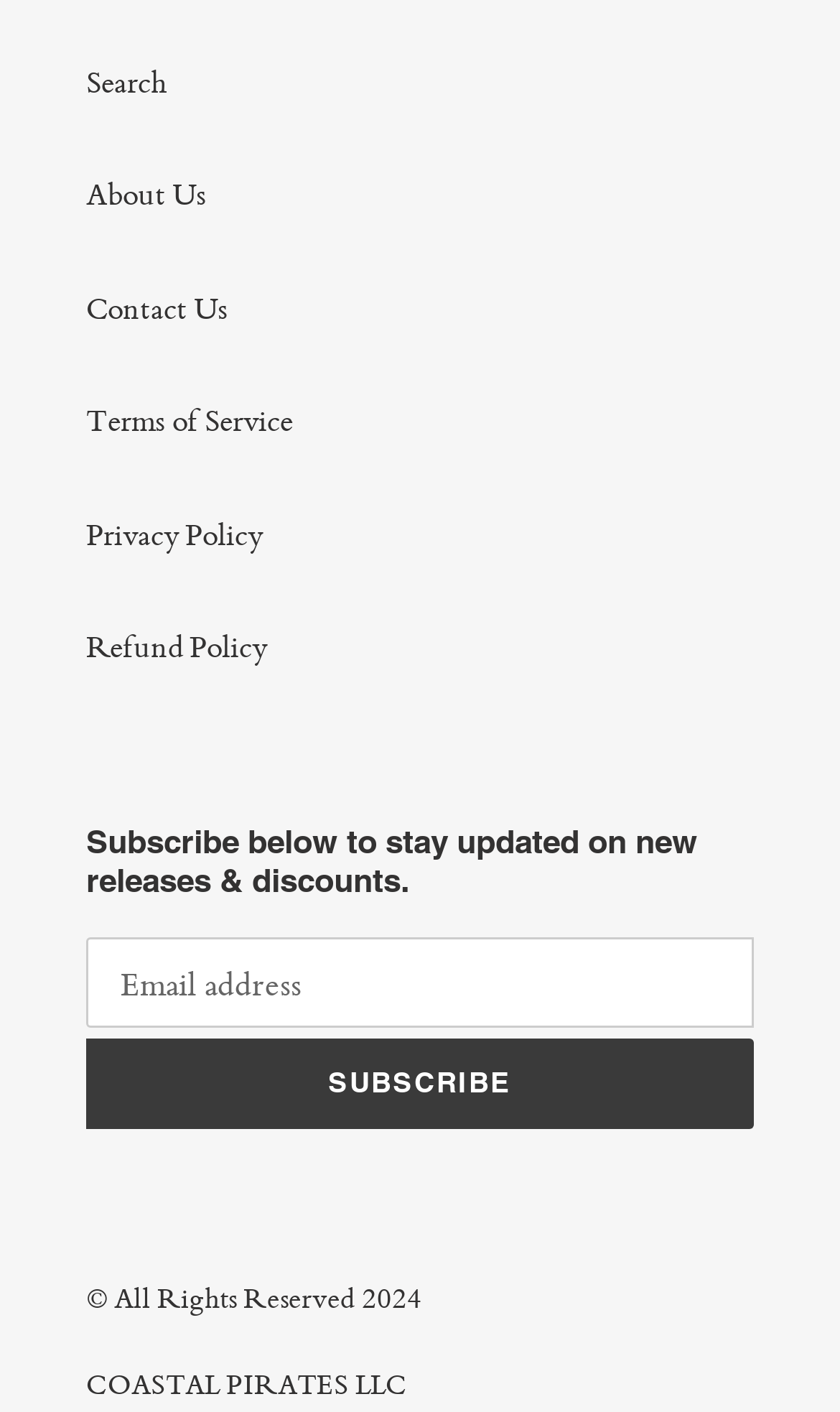Predict the bounding box for the UI component with the following description: "Terms of Service".

[0.103, 0.284, 0.349, 0.312]